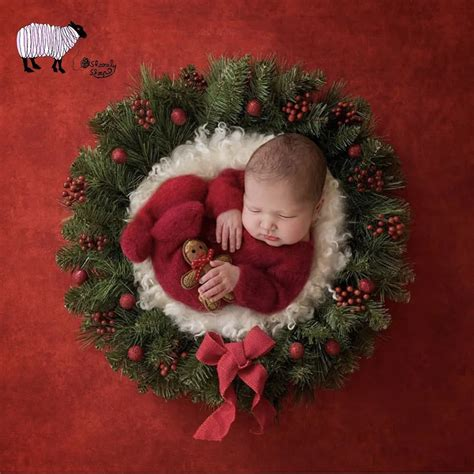What color is the baby's outfit?
Utilize the image to construct a detailed and well-explained answer.

The caption describes the baby as being dressed in a cozy red outfit, which is a key element of the festive atmosphere in the photo.